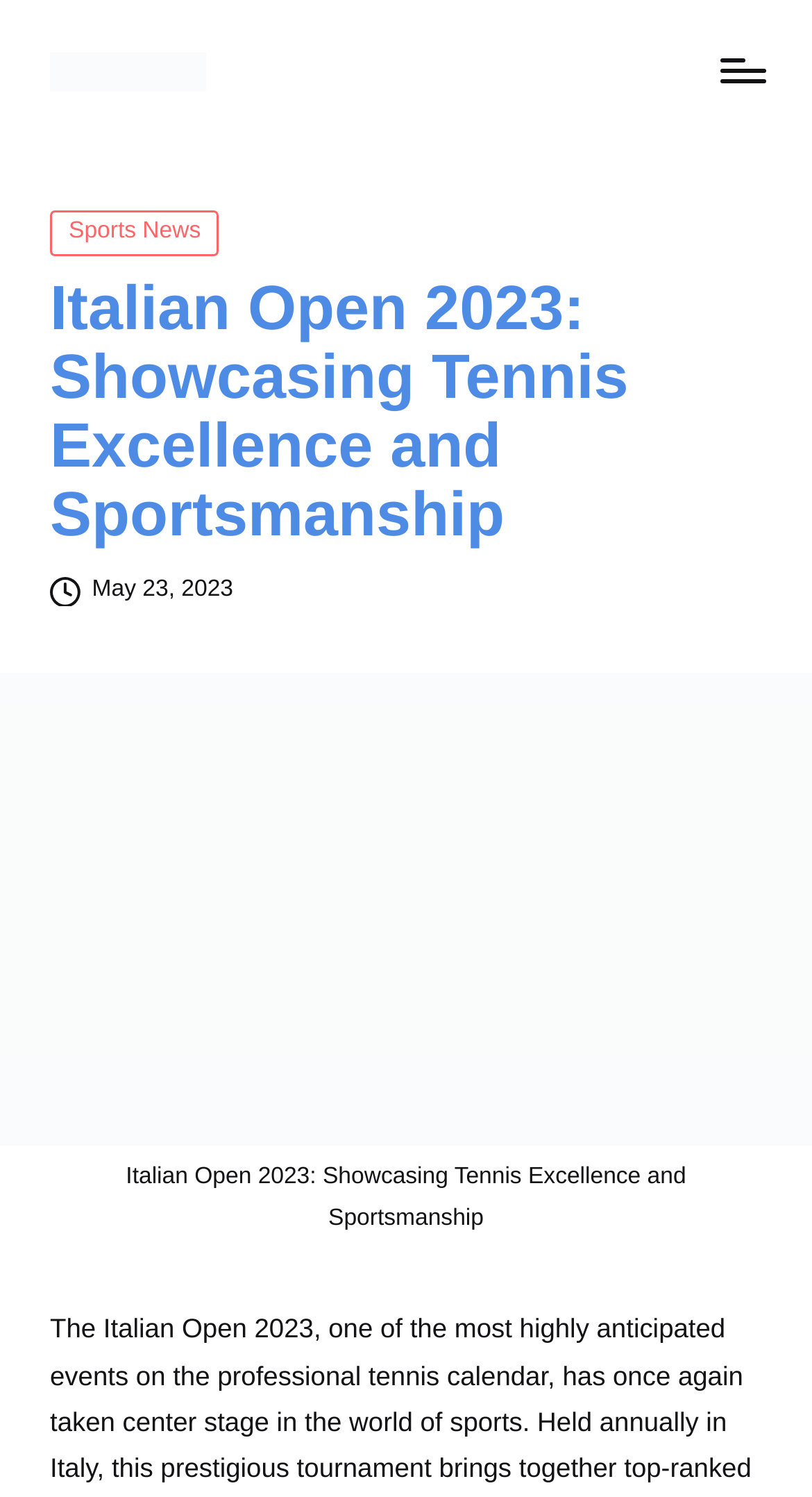Provide a thorough description of this webpage.

The webpage is about the Italian Open 2023, focusing on tennis excellence and sportsmanship. At the top left, there is a link and an image, both labeled "helloscholar news", which likely serve as a logo or branding element. 

On the top right, a "Menu" button is located, which controls the primary navigation of the blog. Below the button, there is a section with a "Posted in" label, followed by a "Sports News" link. 

The main content of the webpage is headed by a large title, "Italian Open 2023: Showcasing Tennis Excellence and Sportsmanship", which spans across the page. Below the title, there is a date, "May 23, 2023", indicating when the article was posted. 

At the bottom right of the page, a "Scroll to Top" link is positioned, allowing users to easily navigate back to the top of the page.